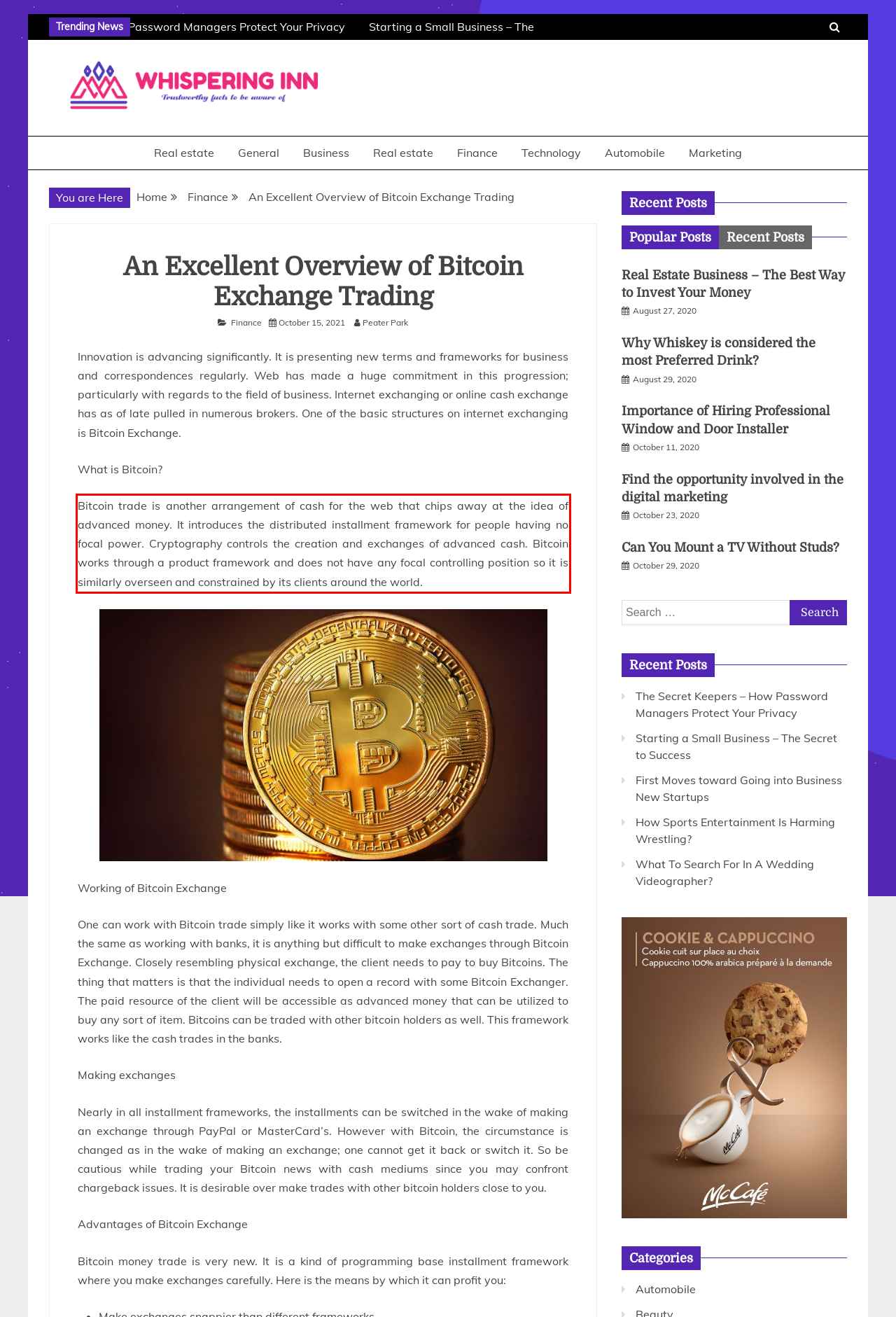You have a webpage screenshot with a red rectangle surrounding a UI element. Extract the text content from within this red bounding box.

Bitcoin trade is another arrangement of cash for the web that chips away at the idea of advanced money. It introduces the distributed installment framework for people having no focal power. Cryptography controls the creation and exchanges of advanced cash. Bitcoin works through a product framework and does not have any focal controlling position so it is similarly overseen and constrained by its clients around the world.